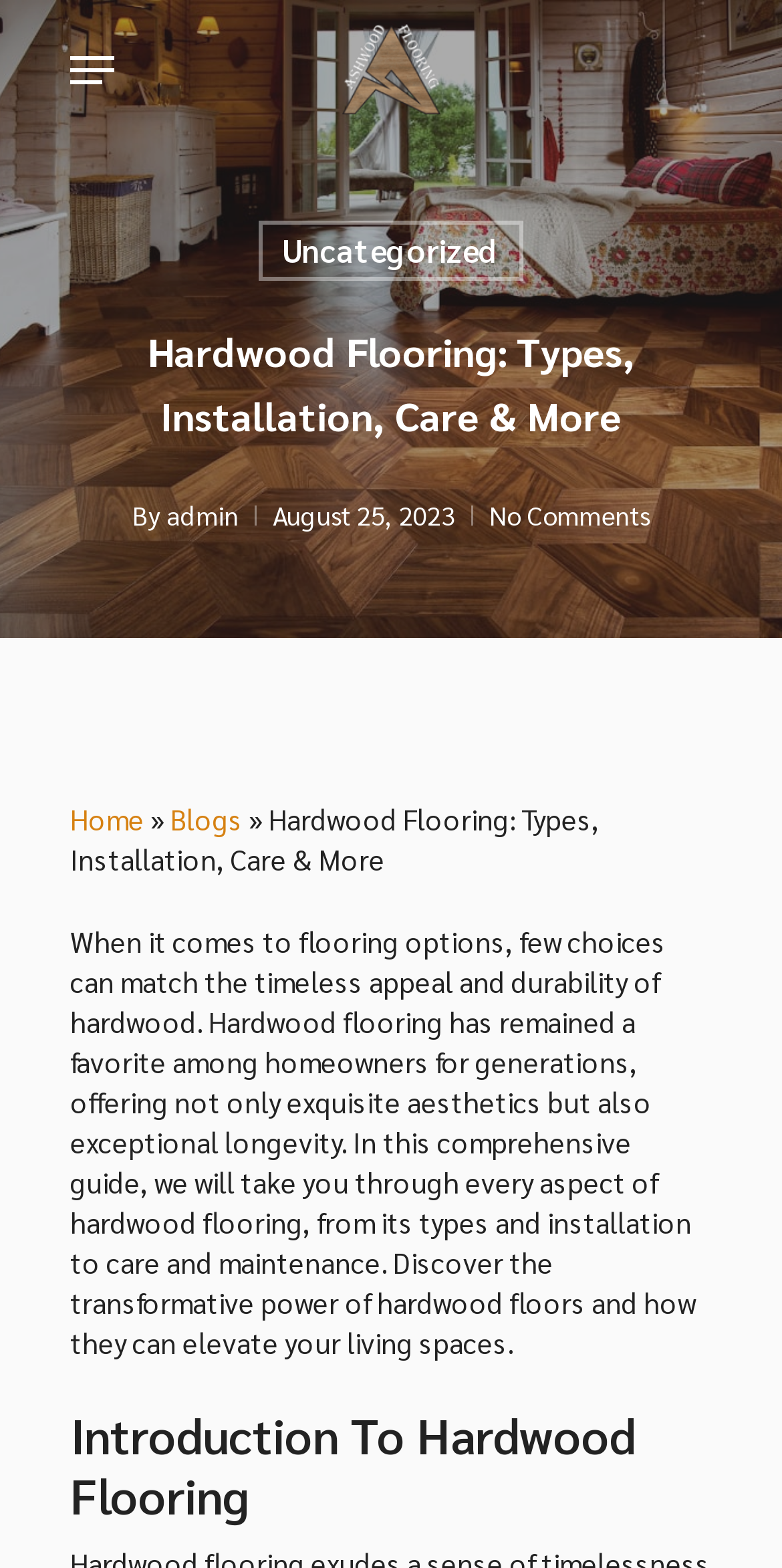Locate and provide the bounding box coordinates for the HTML element that matches this description: "Menu".

[0.09, 0.031, 0.146, 0.057]